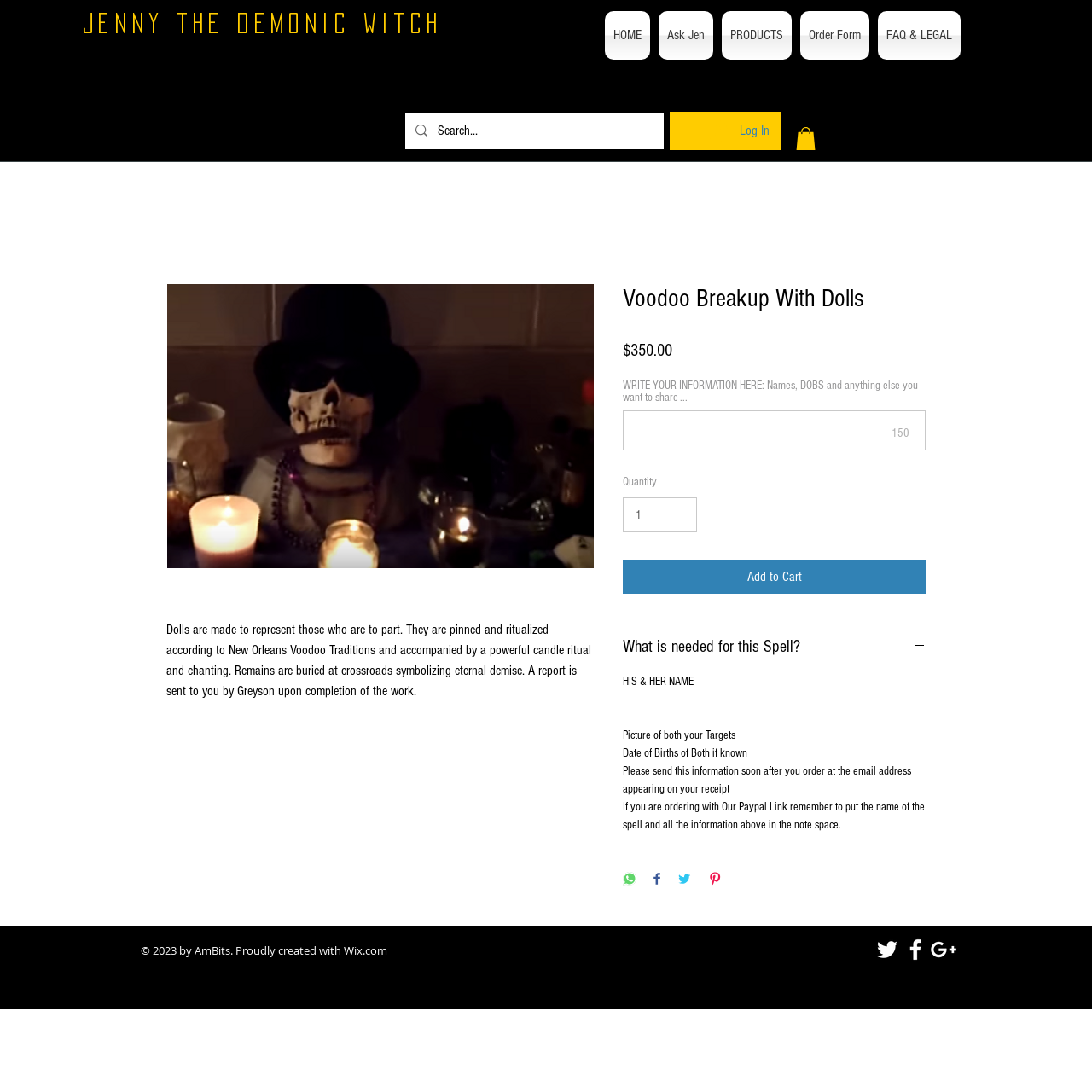Specify the bounding box coordinates of the element's area that should be clicked to execute the given instruction: "Visit the home page". The coordinates should be four float numbers between 0 and 1, i.e., [left, top, right, bottom].

[0.55, 0.01, 0.599, 0.055]